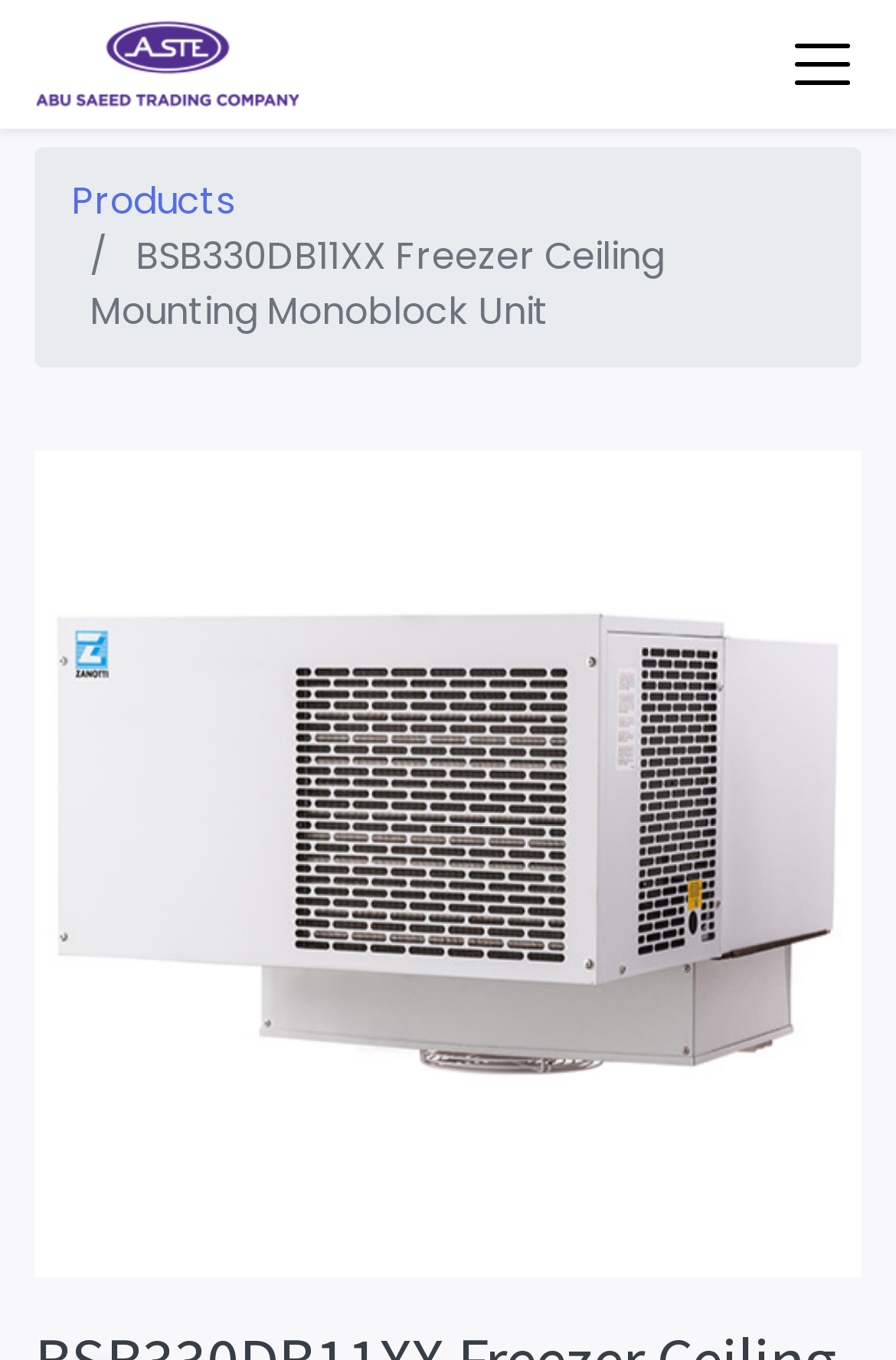Using the details from the image, please elaborate on the following question: What is the product name?

I found a StaticText element with the text 'BSB330DB11XX Freezer Ceiling Mounting Monoblock Unit' which is likely to be the product name. This is also supported by the presence of an image element with the same description.